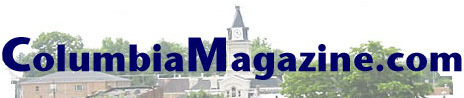What is the significance of the clock tower?
Using the image, give a concise answer in the form of a single word or short phrase.

Represents a landmark